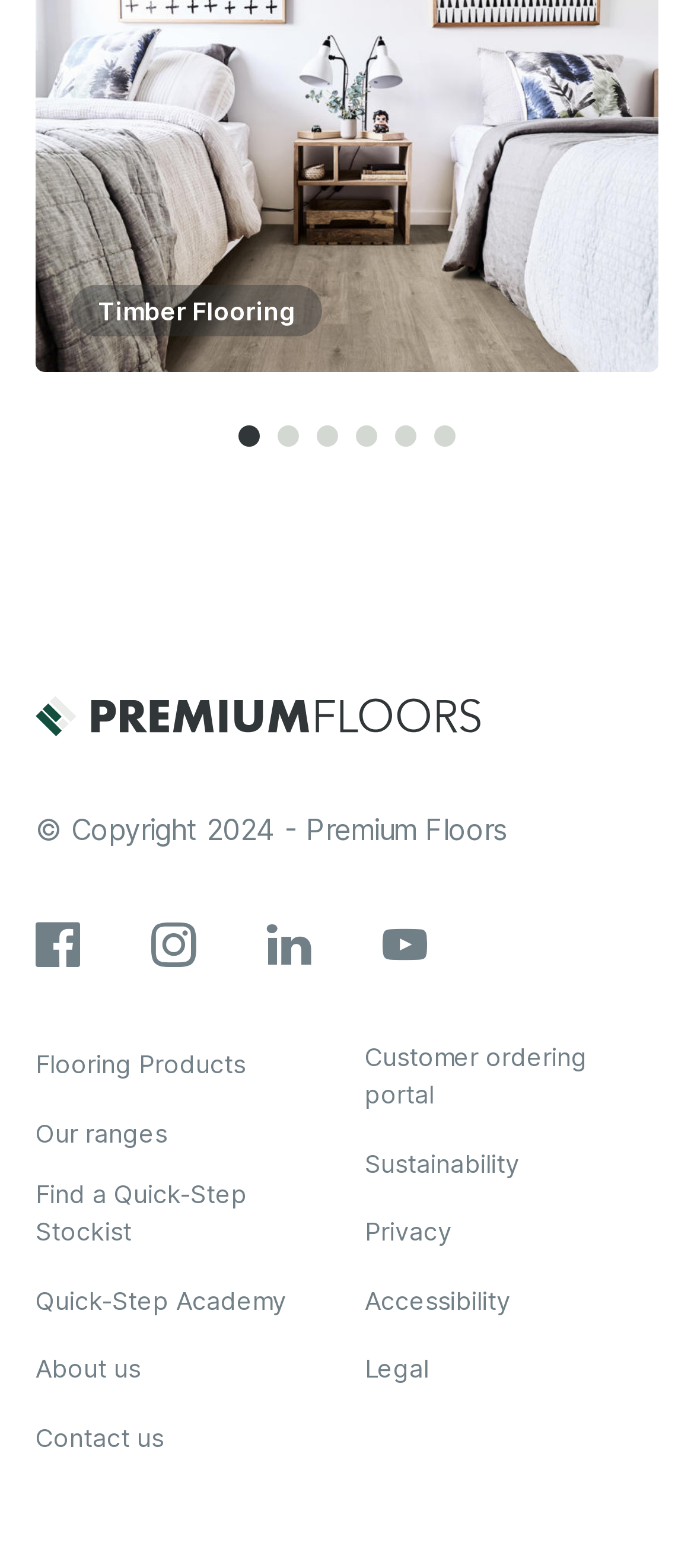Identify the bounding box coordinates for the UI element described as: "Customer ordering portal". The coordinates should be provided as four floats between 0 and 1: [left, top, right, bottom].

[0.526, 0.662, 0.949, 0.71]